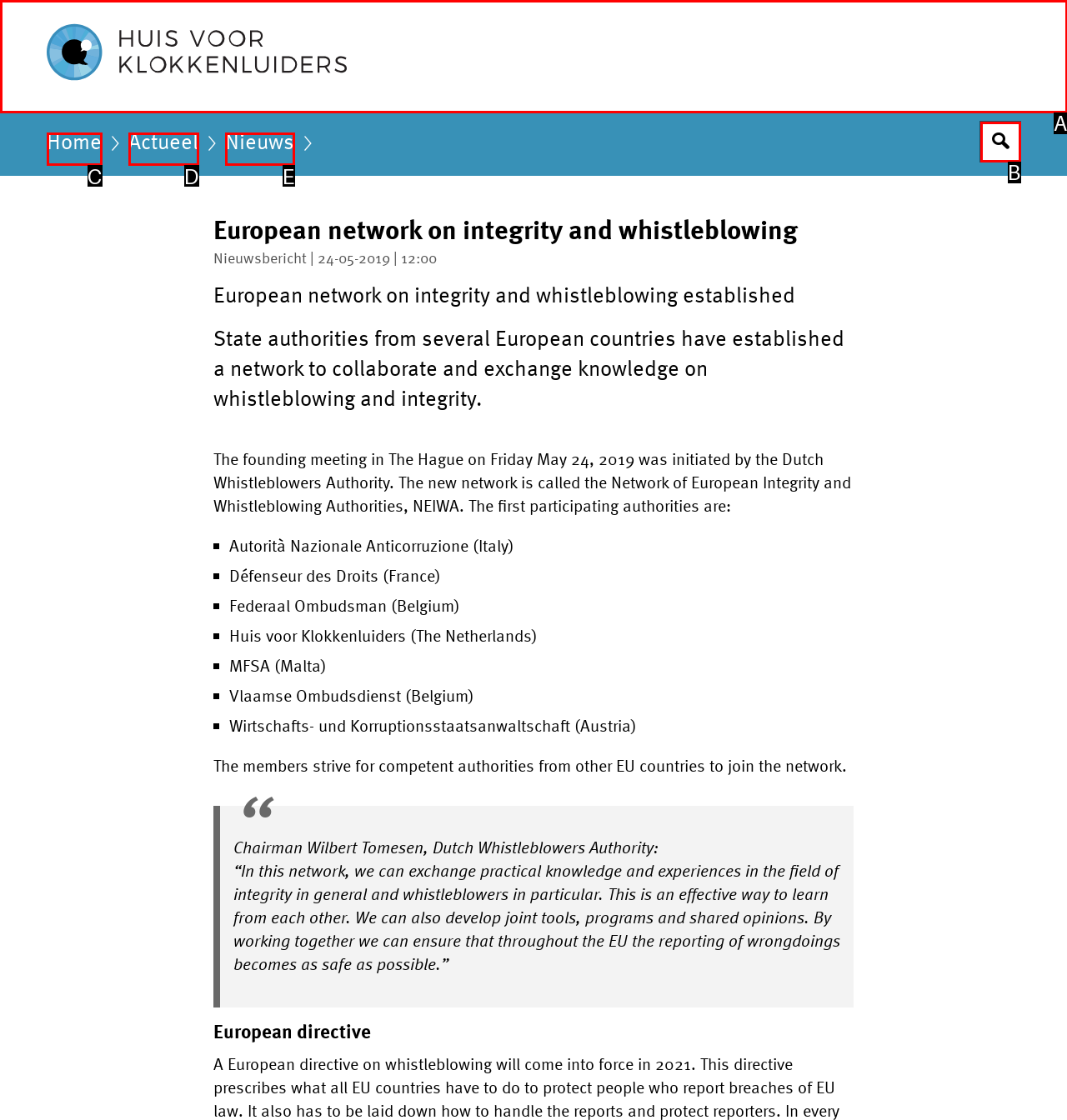Tell me which one HTML element best matches the description: Open zoekveld
Answer with the option's letter from the given choices directly.

B